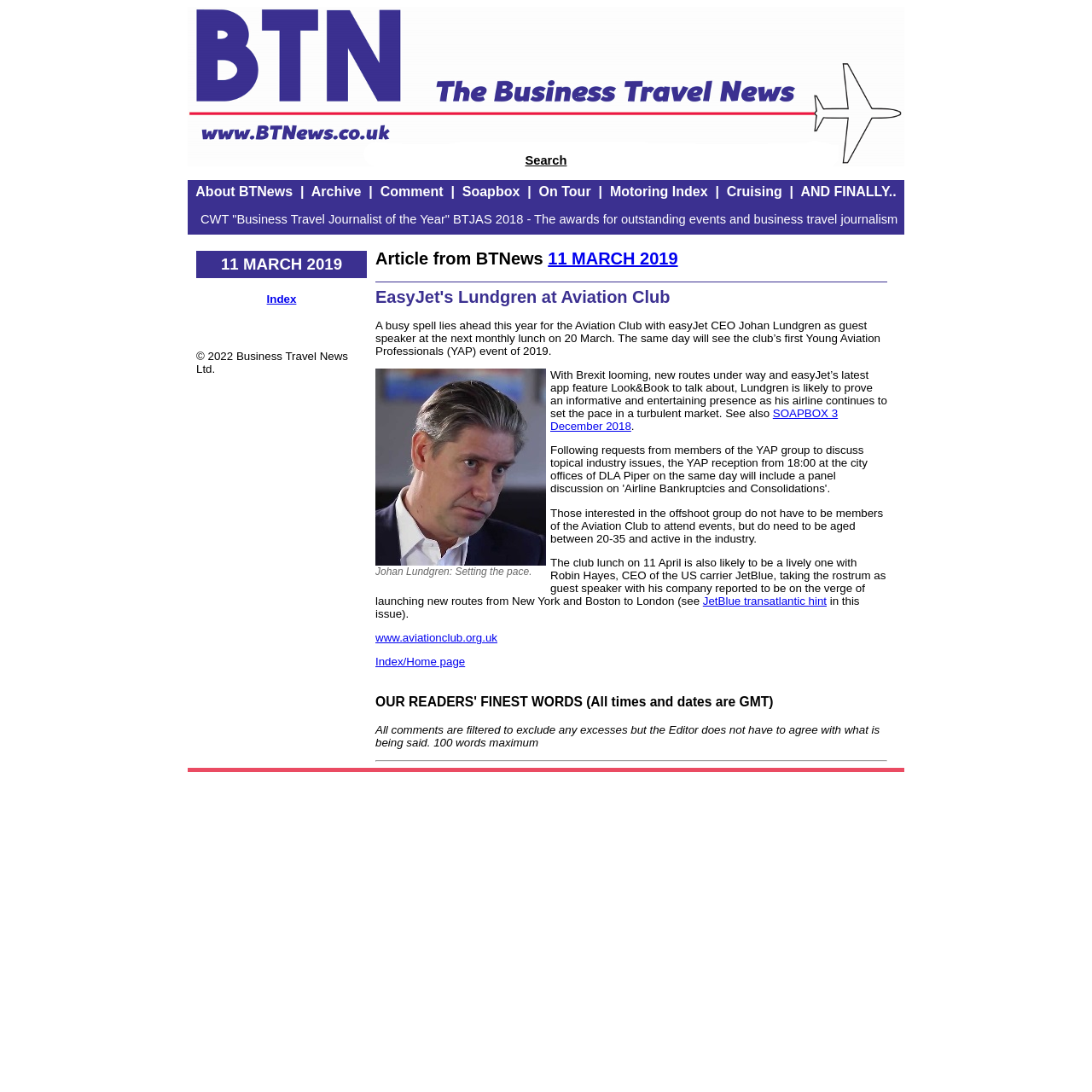Given the element description JetBlue transatlantic hint, predict the bounding box coordinates for the UI element in the webpage screenshot. The format should be (top-left x, top-left y, bottom-right x, bottom-right y), and the values should be between 0 and 1.

[0.644, 0.544, 0.757, 0.556]